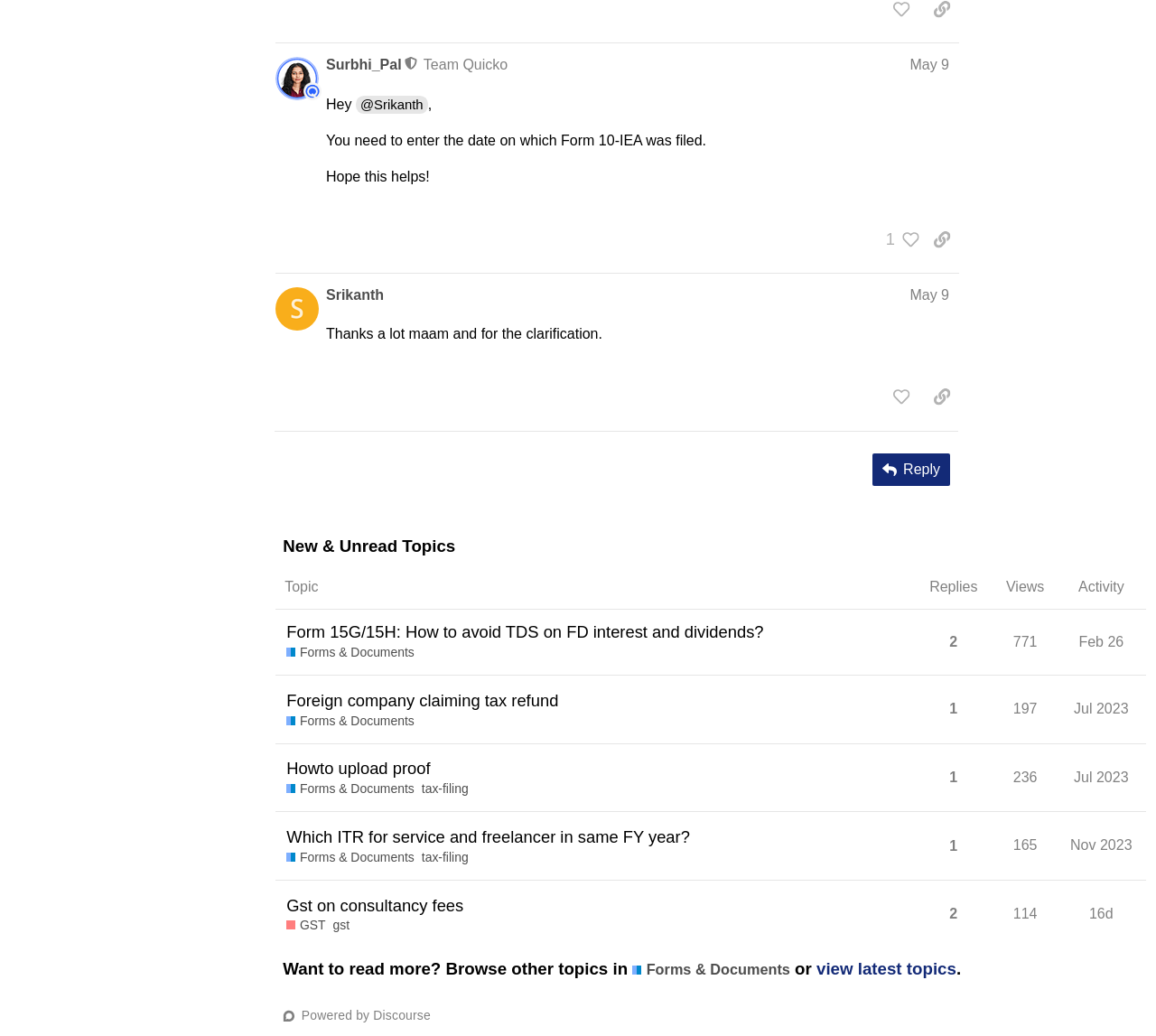Identify the bounding box coordinates of the part that should be clicked to carry out this instruction: "Reply to the post".

[0.754, 0.437, 0.822, 0.469]